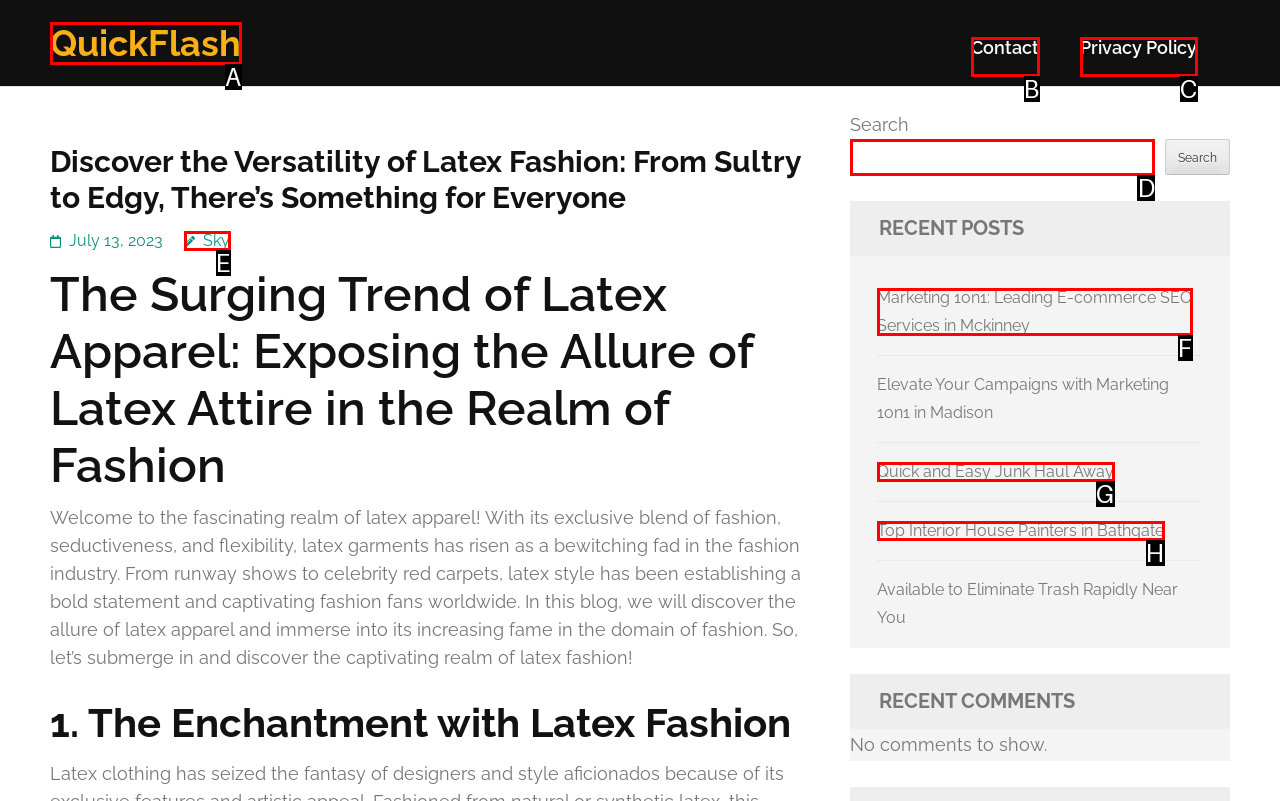Find the option that aligns with: Privacy Policy
Provide the letter of the corresponding option.

C